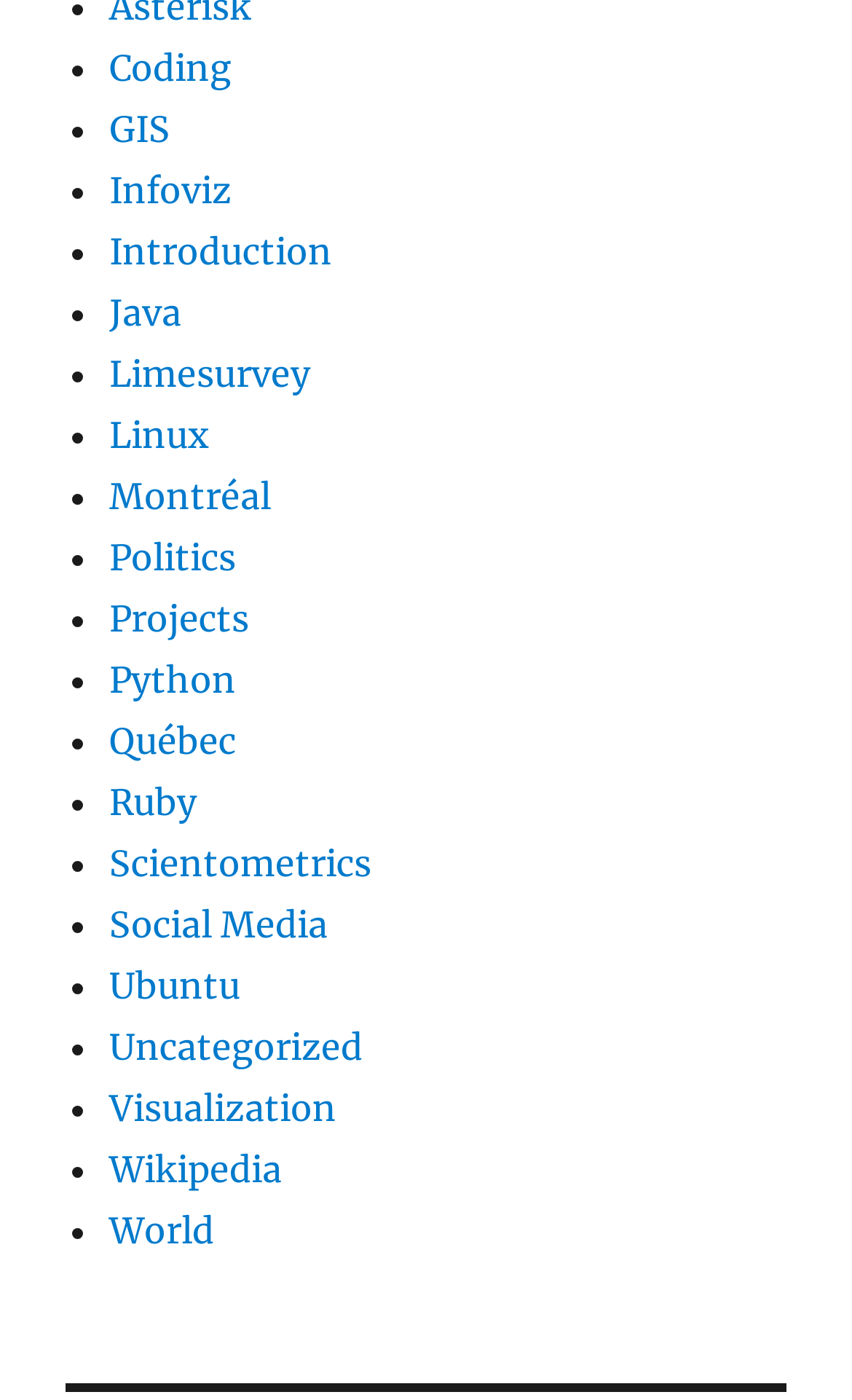Please specify the bounding box coordinates of the clickable region necessary for completing the following instruction: "Click on Coding". The coordinates must consist of four float numbers between 0 and 1, i.e., [left, top, right, bottom].

[0.128, 0.033, 0.272, 0.064]